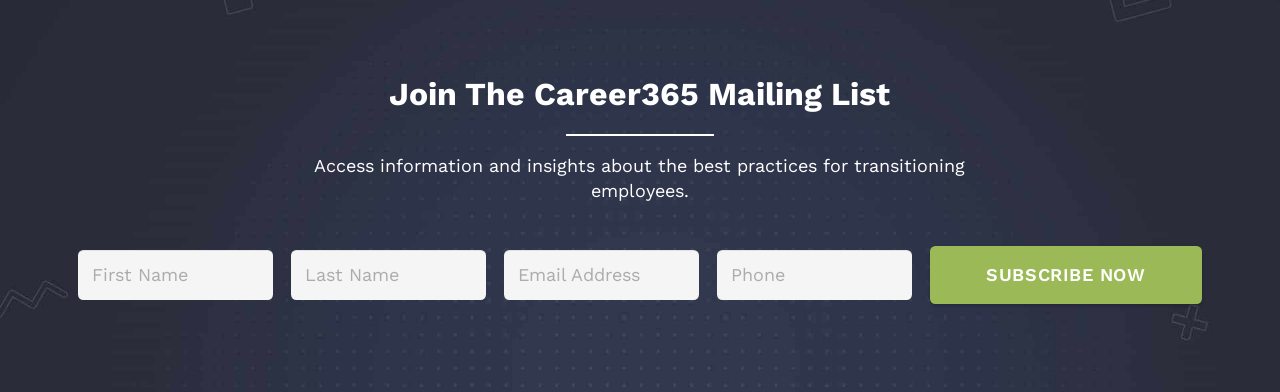Examine the image and give a thorough answer to the following question:
What is the purpose of the brief text?

The caption explains that the brief text accompanying the form states, 'Access information and insights about the best practices for transitioning employees', which highlights the value subscribers will receive by joining the Career365 Mailing List.